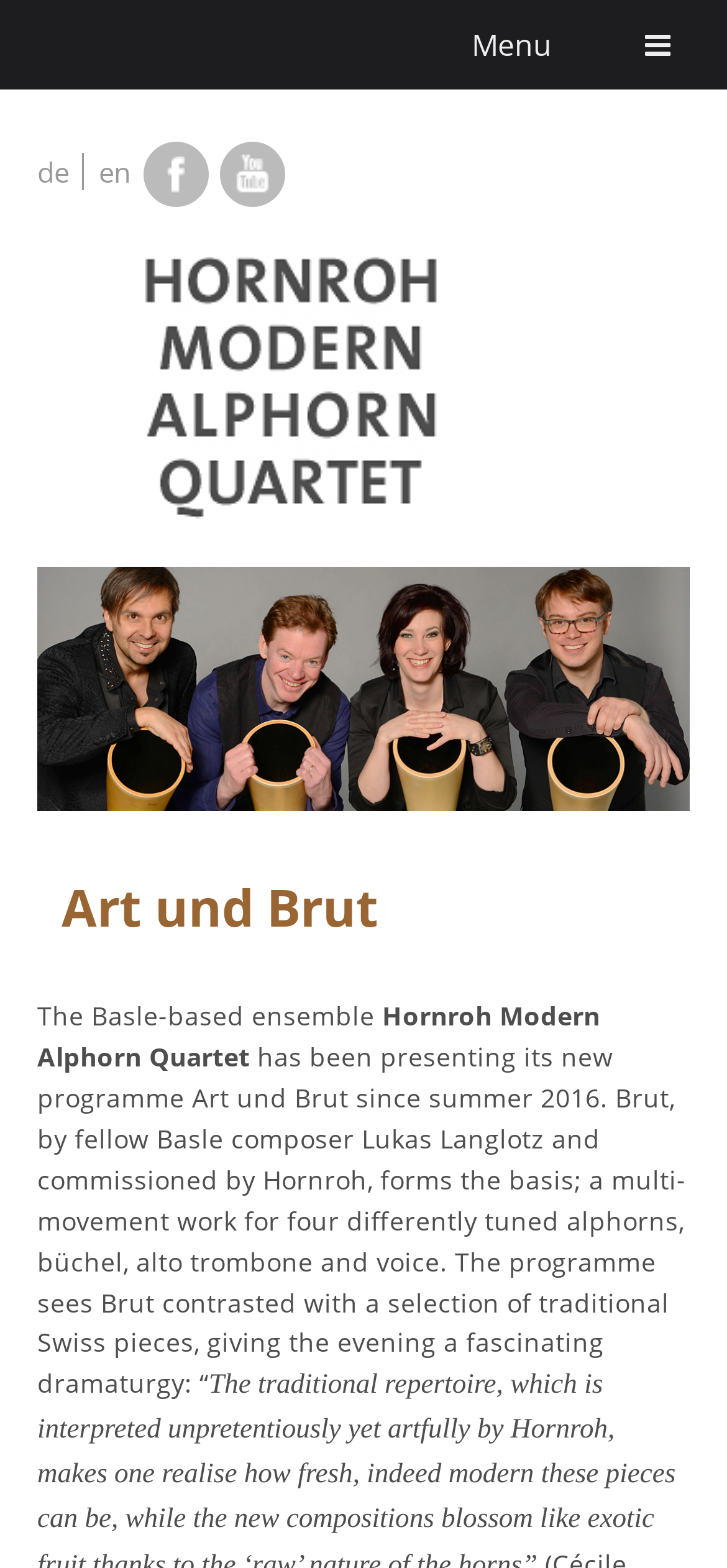What is the name of the programme? Analyze the screenshot and reply with just one word or a short phrase.

Art und Brut